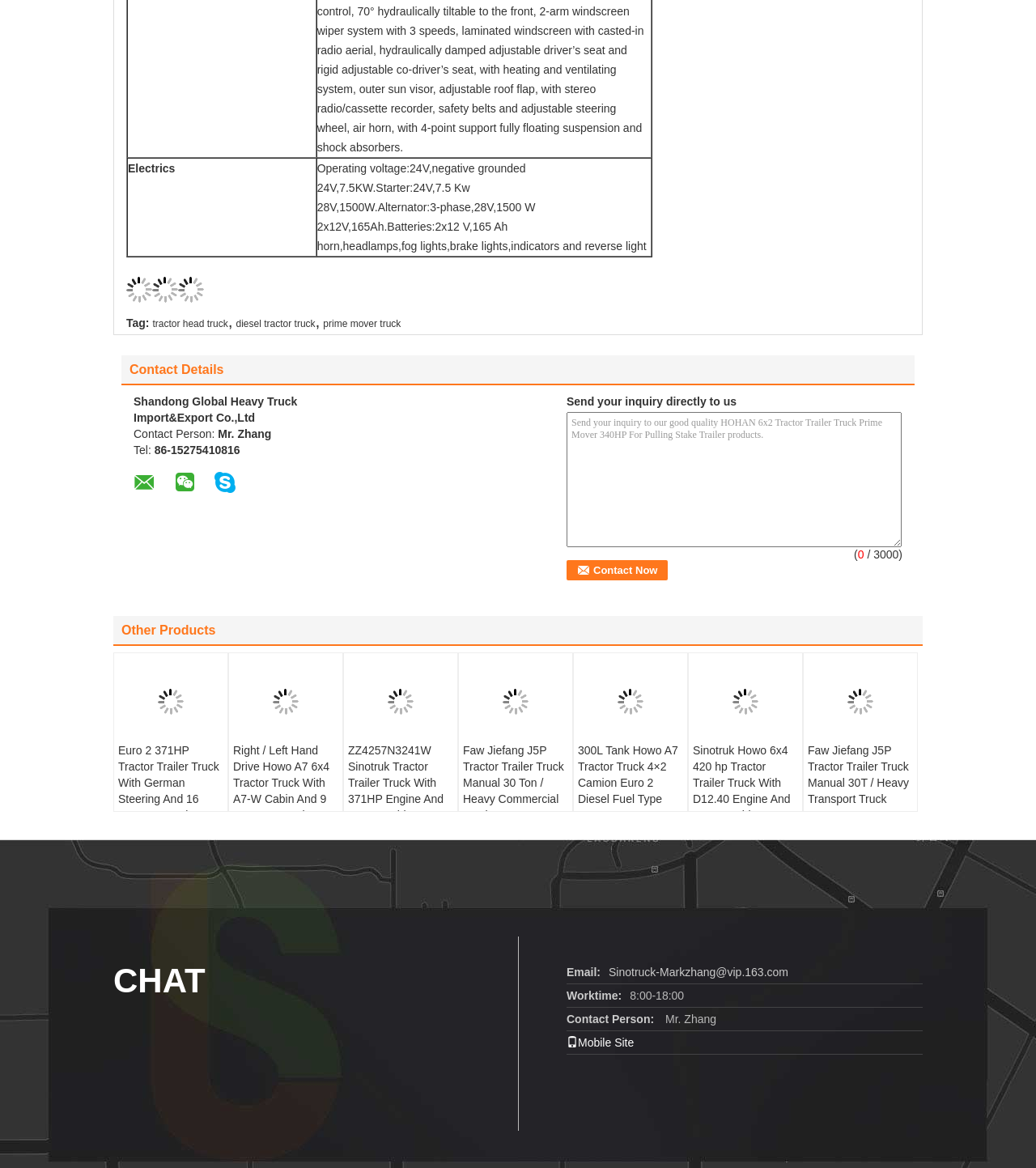Please mark the clickable region by giving the bounding box coordinates needed to complete this instruction: "Click the 'Contact Now' button".

[0.547, 0.48, 0.645, 0.497]